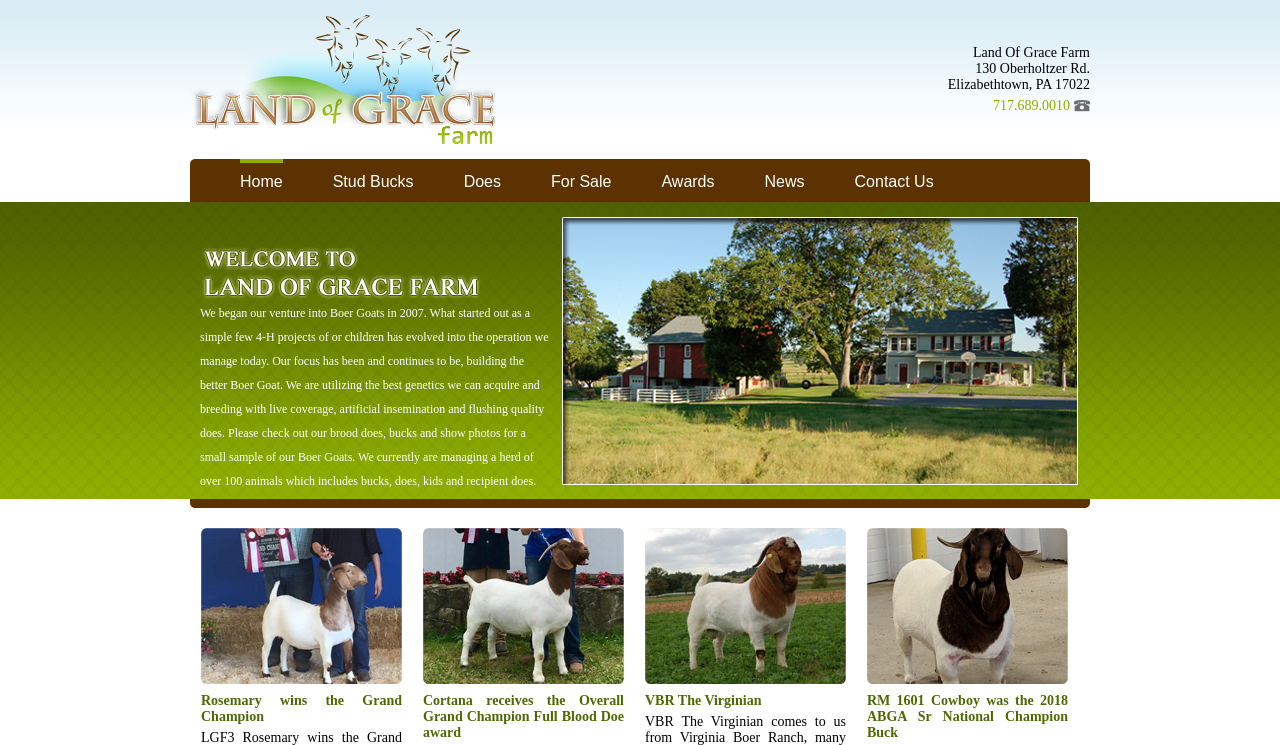Utilize the details in the image to give a detailed response to the question: How many animals are currently being managed by the farm?

I found this information by reading the static text element that describes the farm's history and operations, which mentions that they are currently managing a herd of over 100 animals.